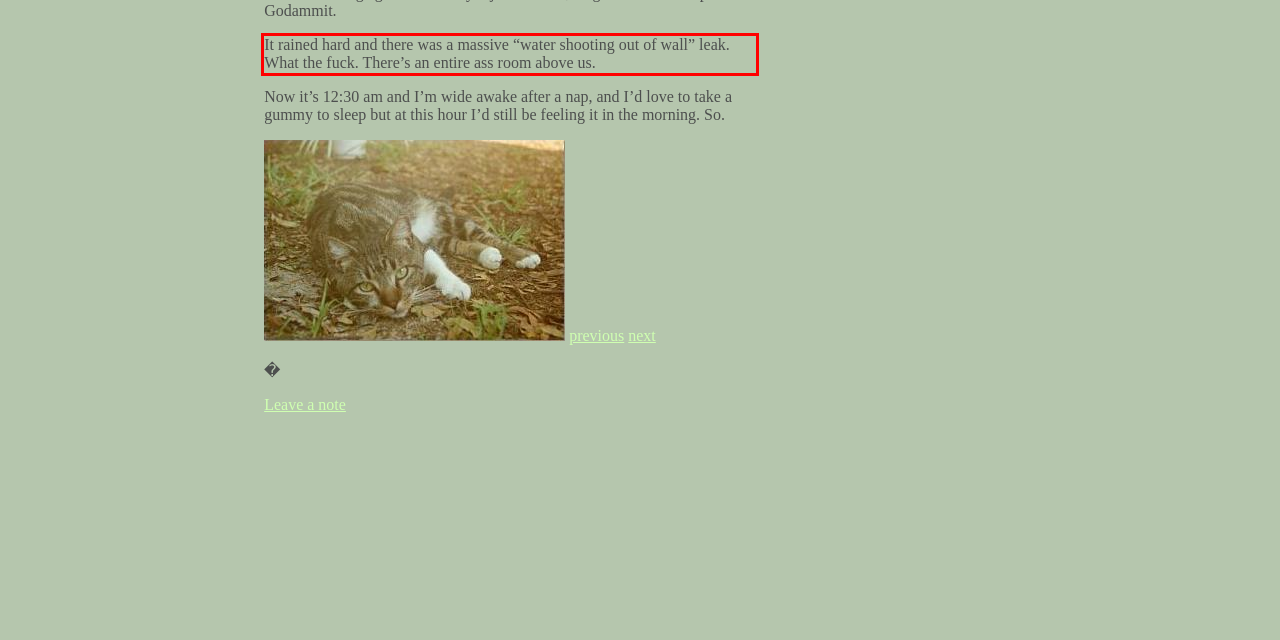Given a screenshot of a webpage containing a red bounding box, perform OCR on the text within this red bounding box and provide the text content.

It rained hard and there was a massive “water shooting out of wall” leak. What the fuck. There’s an entire ass room above us.